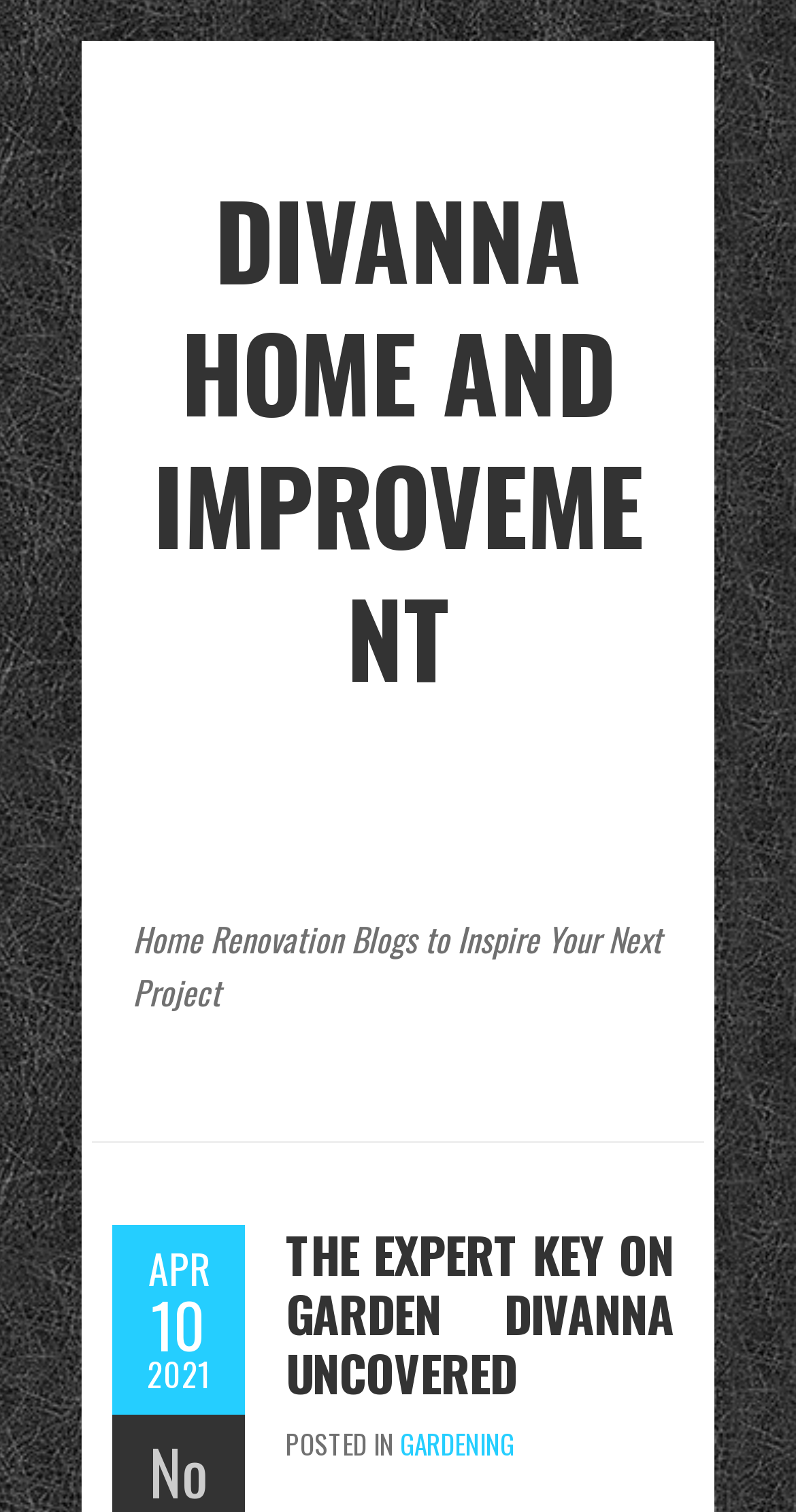How many sections are there on the webpage?
Please respond to the question thoroughly and include all relevant details.

I analyzed the webpage and found two distinct sections. The top section contains the main heading and a link, while the bottom section contains the latest article and its details. Therefore, I conclude that there are two sections on the webpage.